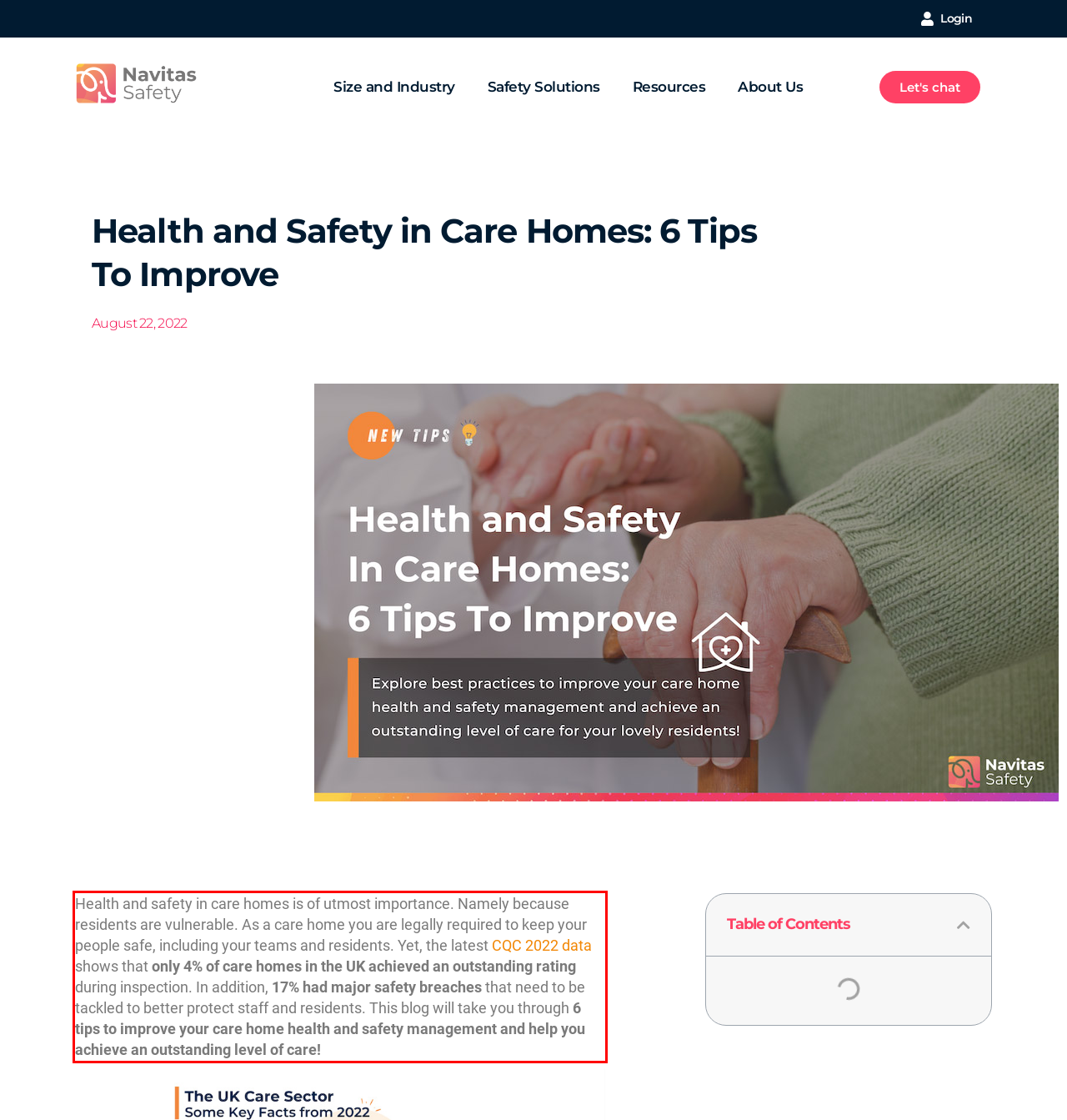Examine the screenshot of the webpage, locate the red bounding box, and perform OCR to extract the text contained within it.

Health and safety in care homes is of utmost importance. Namely because residents are vulnerable. As a care home you are legally required to keep your people safe, including your teams and residents. Yet, the latest CQC 2022 data shows that only 4% of care homes in the UK achieved an outstanding rating during inspection. In addition, 17% had major safety breaches that need to be tackled to better protect staff and residents. This blog will take you through 6 tips to improve your care home health and safety management and help you achieve an outstanding level of care!